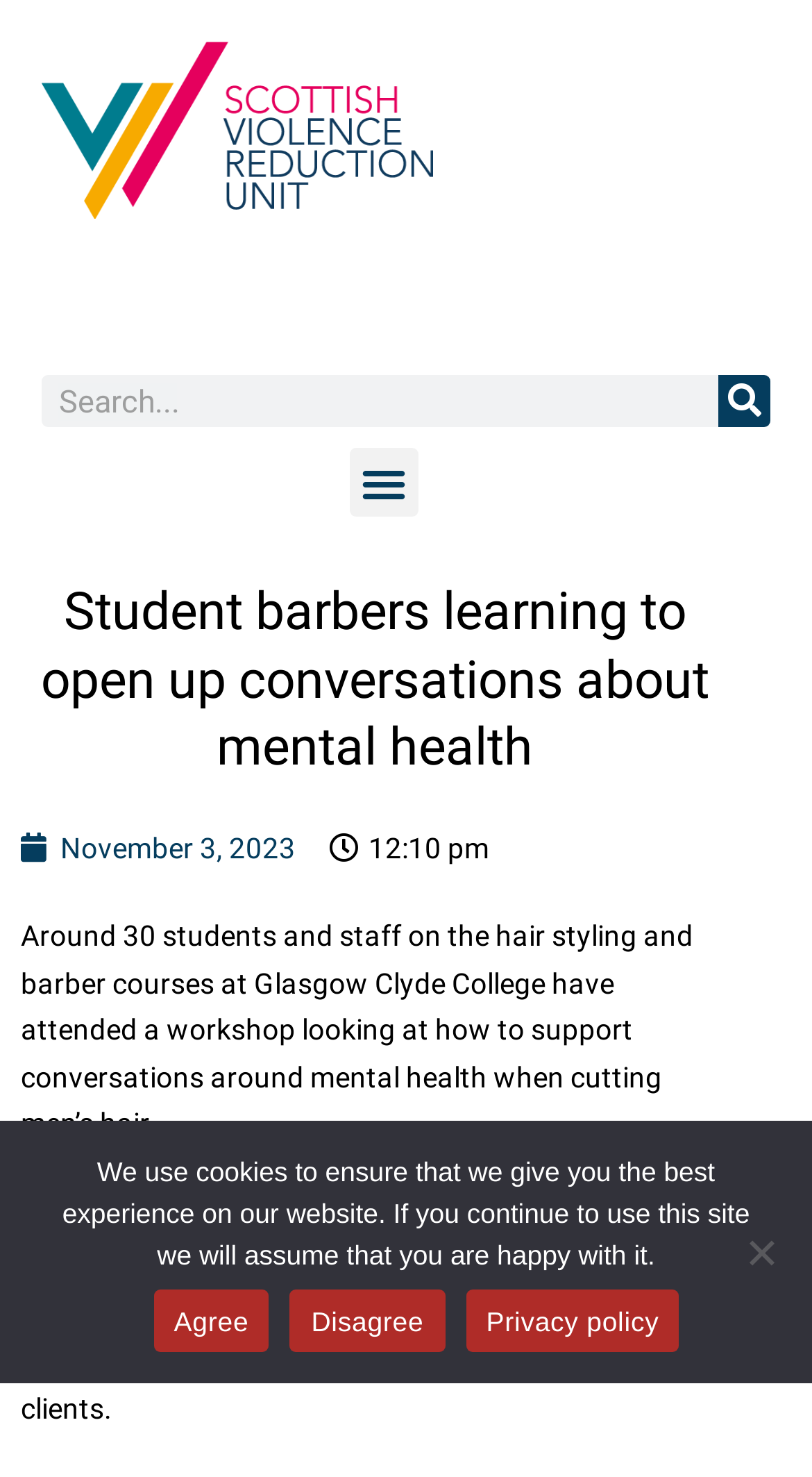What is the purpose of the training input?
Using the visual information from the image, give a one-word or short-phrase answer.

To upskill barbers